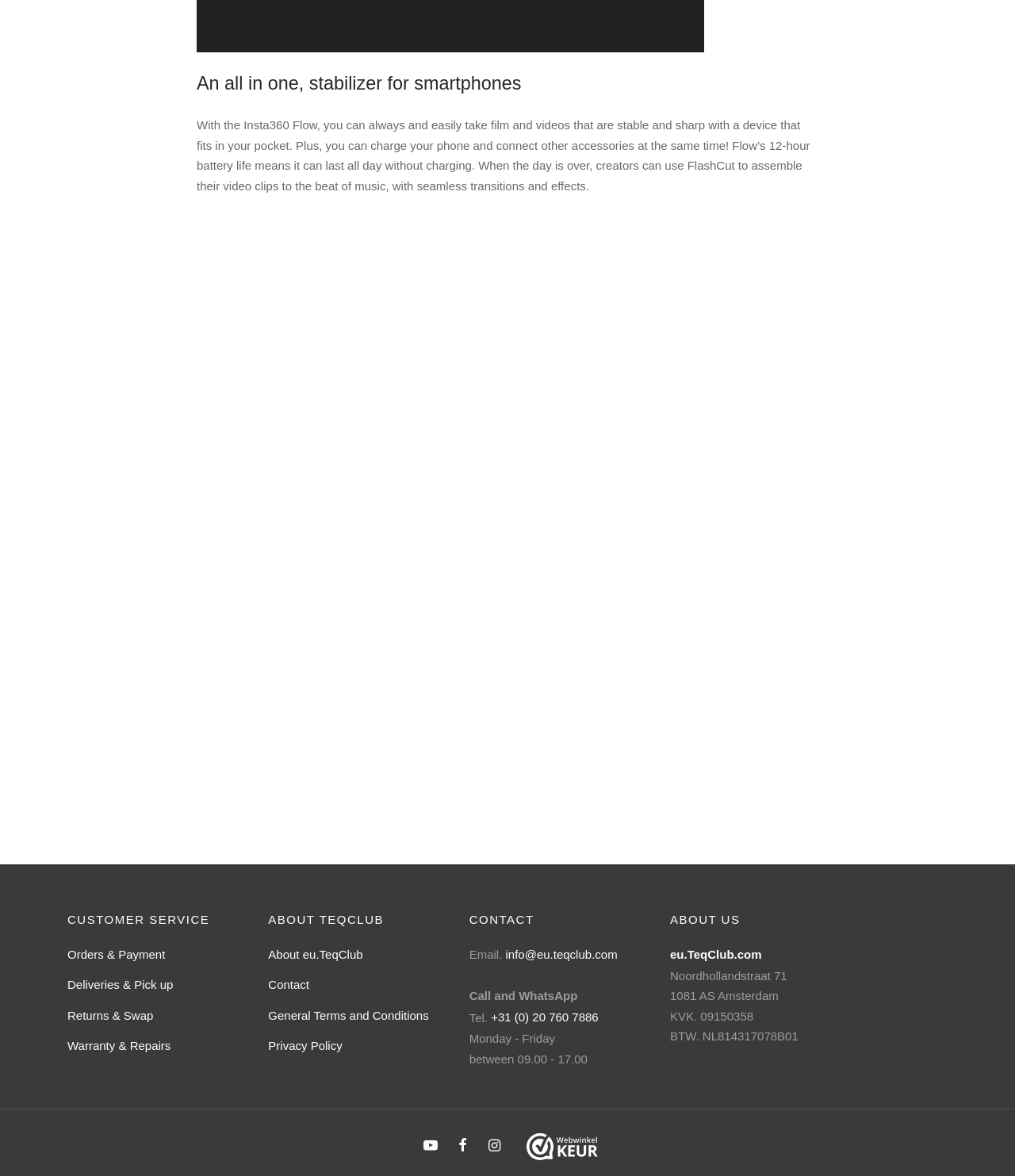Please answer the following question using a single word or phrase: 
What is the purpose of the 'FlashCut' feature?

Assemble video clips to the beat of music